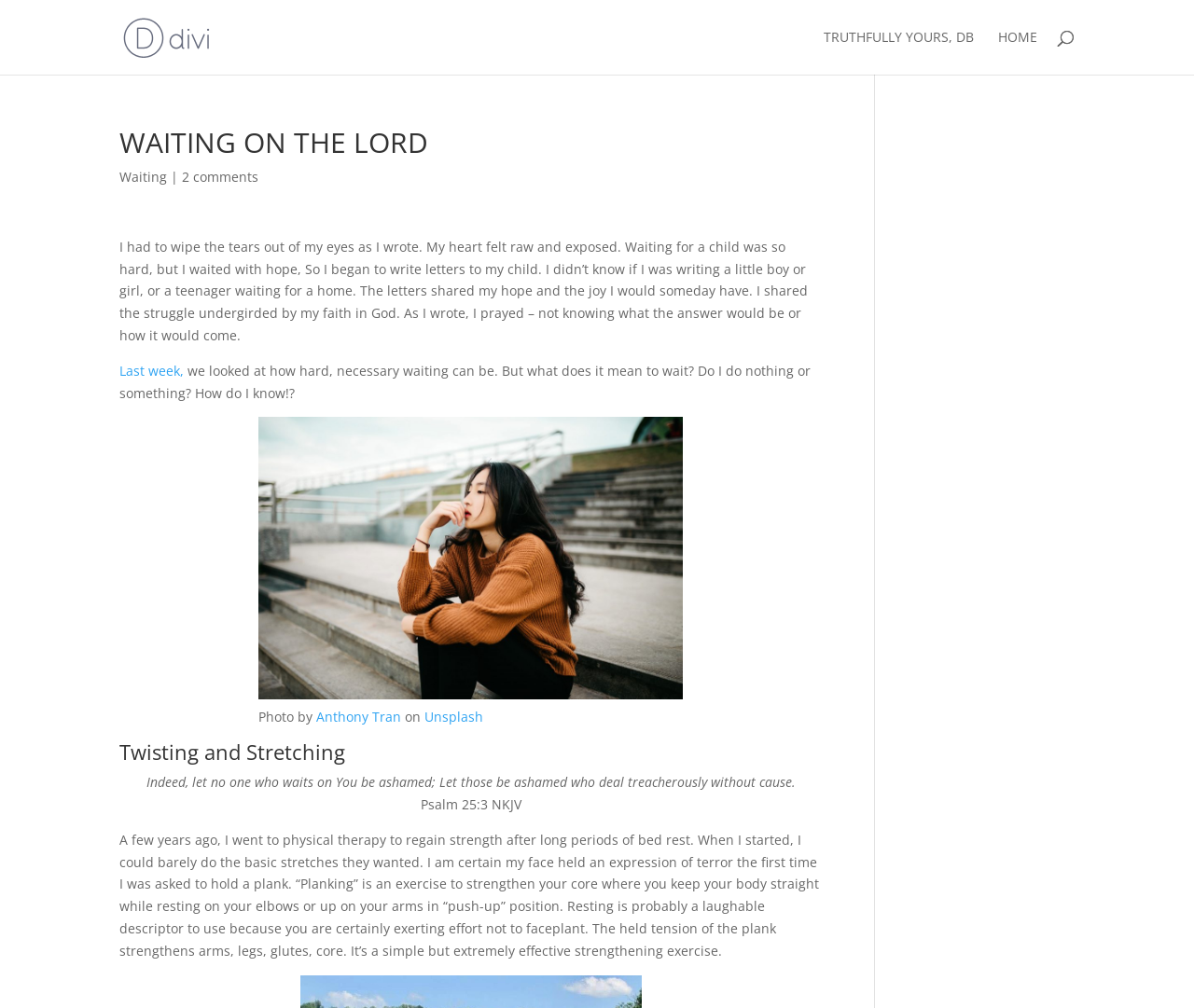What is the Bible verse mentioned in the text?
Using the image as a reference, give an elaborate response to the question.

The text quotes a Bible verse, 'Indeed, let no one who waits on You be ashamed; Let those be ashamed who deal treacherously without cause.', which is identified as Psalm 25:3 in the New King James Version (NKJV) translation.